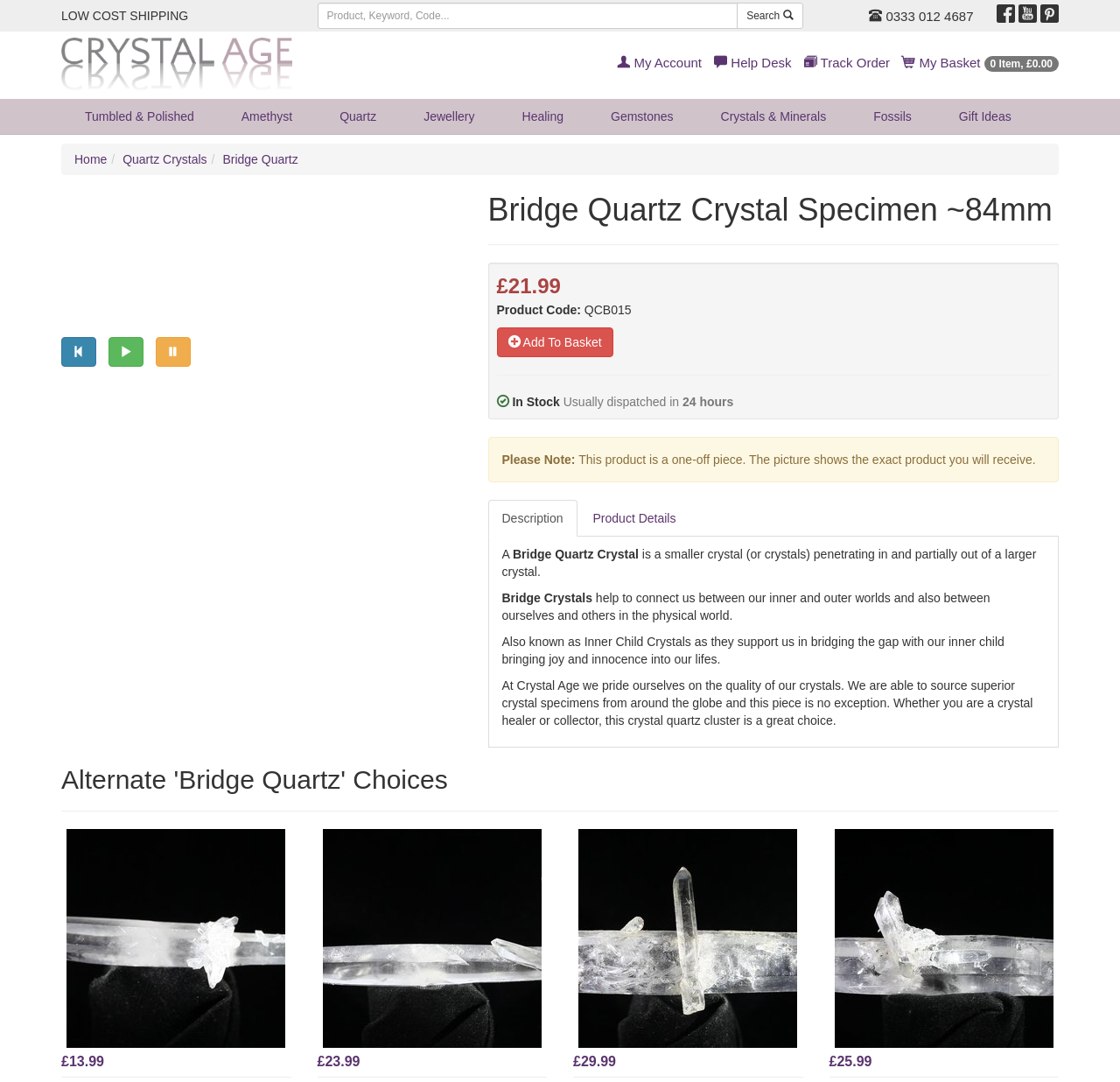Please identify the bounding box coordinates of the clickable area that will fulfill the following instruction: "Share the article". The coordinates should be in the format of four float numbers between 0 and 1, i.e., [left, top, right, bottom].

None